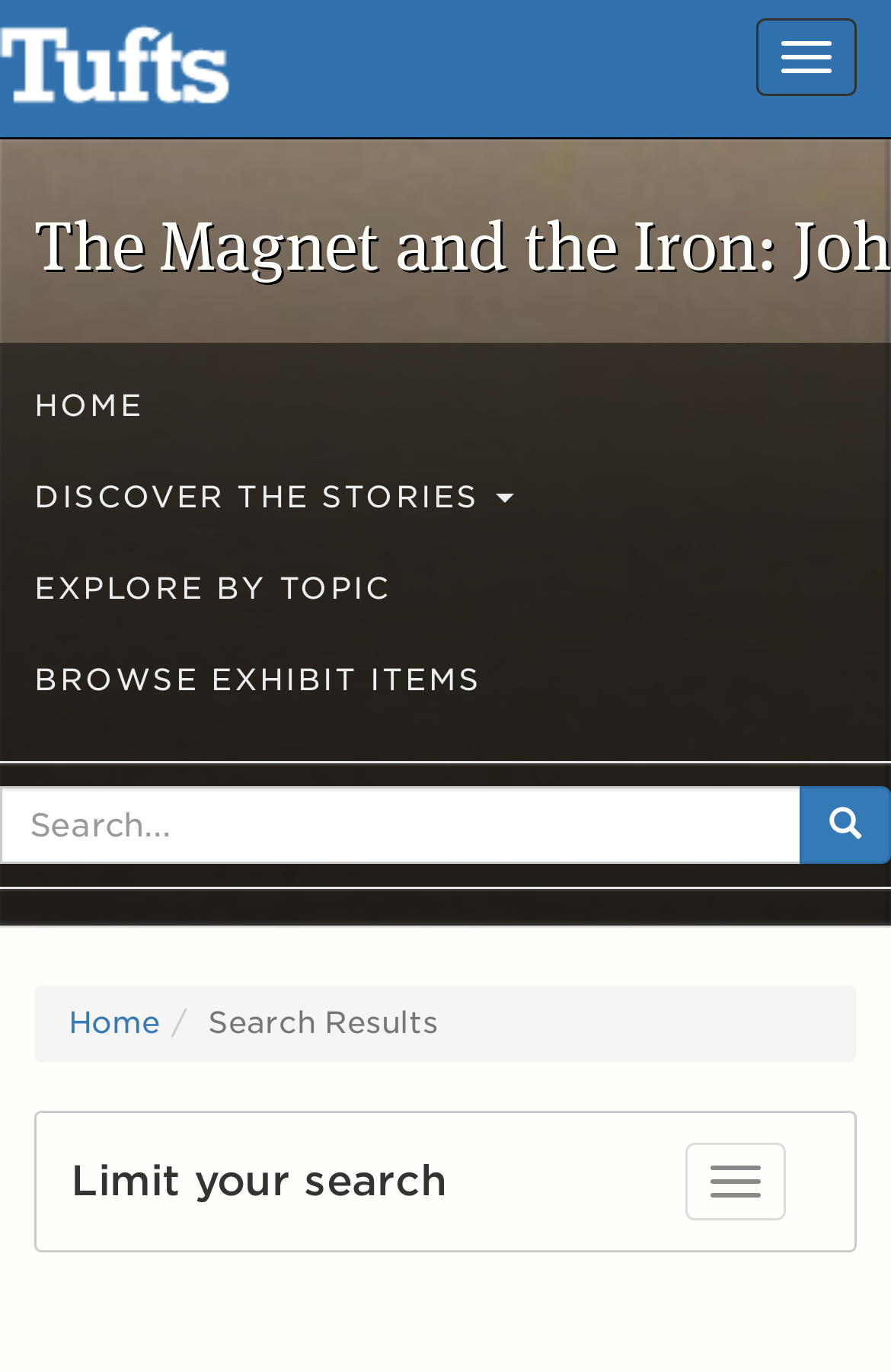Please use the details from the image to answer the following question comprehensively:
How many buttons are on the webpage?

I scanned the webpage and found three buttons: 'Toggle navigation', 'Search ', and 'Toggle facets'. There are 3 buttons in total.